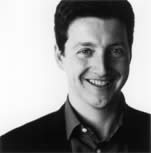Describe the image in great detail, covering all key points.

The image features Chris Robson, a serial entrepreneur and author known for his dynamic contributions to technology and publishing. With a confident smile, he embodies the entrepreneurial spirit and innovative mindset that has defined his career. Chris has founded and built numerous companies, including a Pan-European digital agency that significantly impacted the marketing landscape. He is also recognized as a leading figure in digital health and educational technology. His extensive experience is anchored by his prestigious education from Eton, Oxford University, and London Business School. Chris Robson's insights into the intersection of business and technology resonate through his writings, including his notable book, *Confessions of an Entrepreneur*.